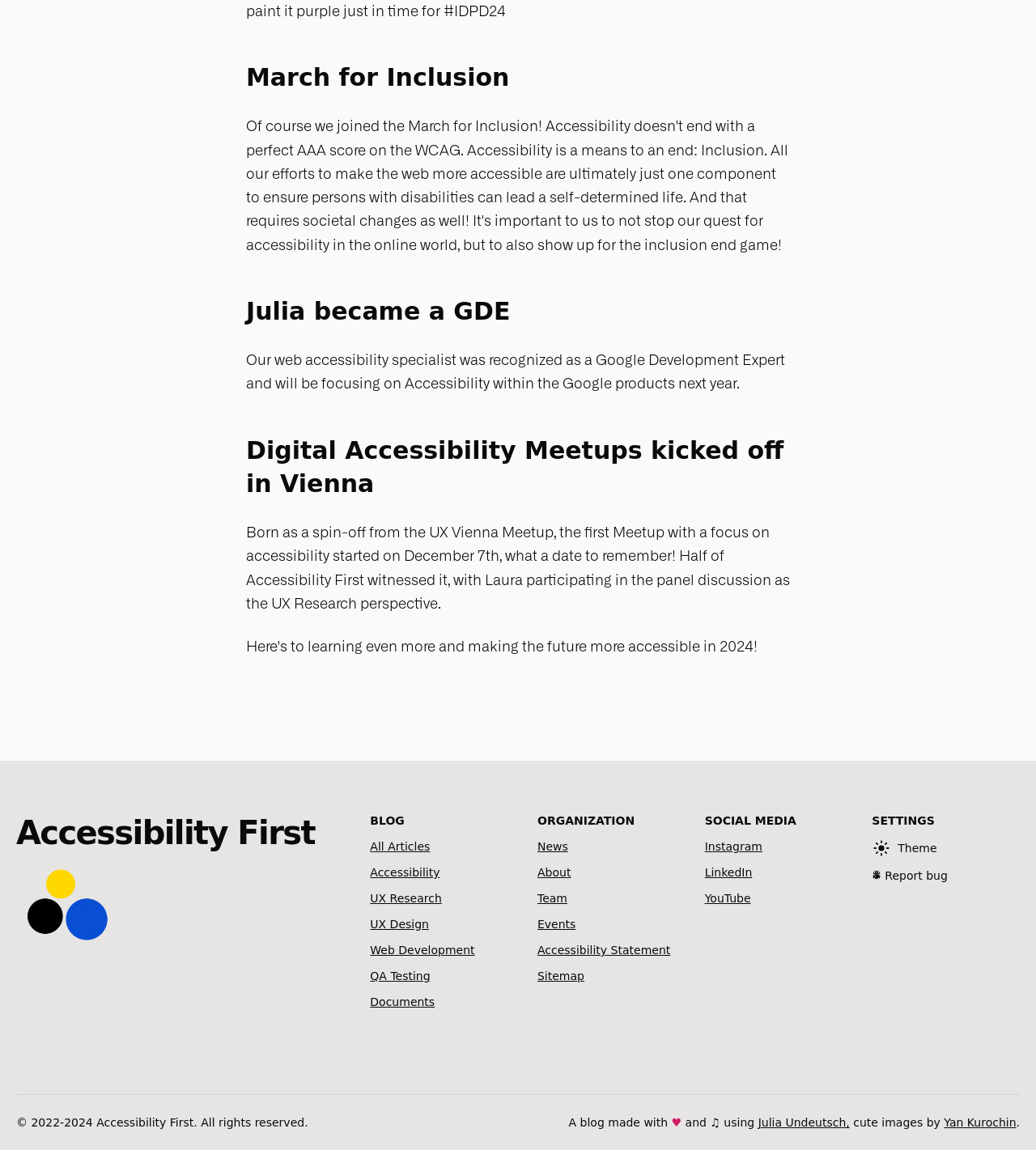What is the date of the first Digital Accessibility Meetup?
Refer to the image and give a detailed answer to the question.

I found the answer by reading the text 'Born as a spin-off from the UX Vienna Meetup, the first Meetup with a focus on accessibility started on December 7th, what a date to remember!' which is below the heading 'Digital Accessibility Meetups kicked off in Vienna'.